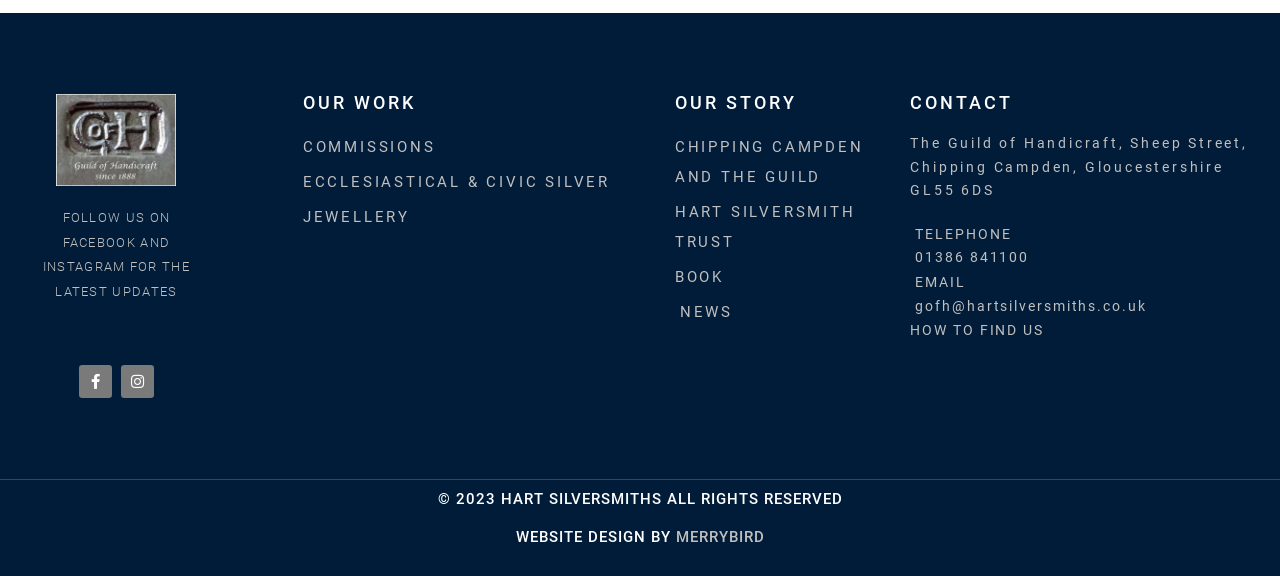What is the organization's Facebook page?
Could you answer the question in a detailed manner, providing as much information as possible?

I found the Facebook link on the top section of the webpage, which says 'FOLLOW US ON FACEBOOK AND INSTAGRAM FOR THE LATEST UPDATES'. The Facebook link is represented by the 'Facebook-f' icon.